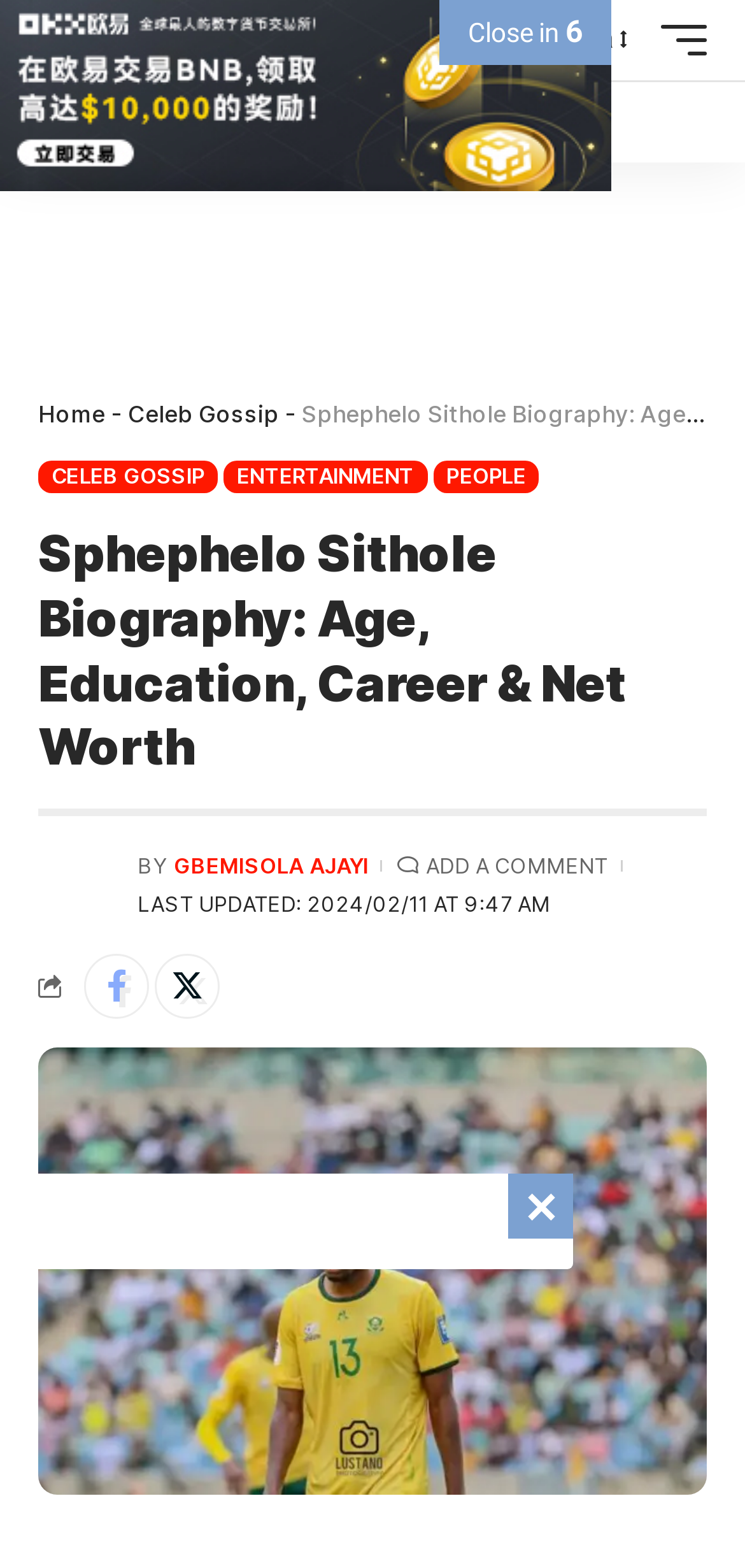Identify the bounding box coordinates of the section to be clicked to complete the task described by the following instruction: "Read about Celeb Gossip". The coordinates should be four float numbers between 0 and 1, formatted as [left, top, right, bottom].

[0.172, 0.255, 0.374, 0.273]